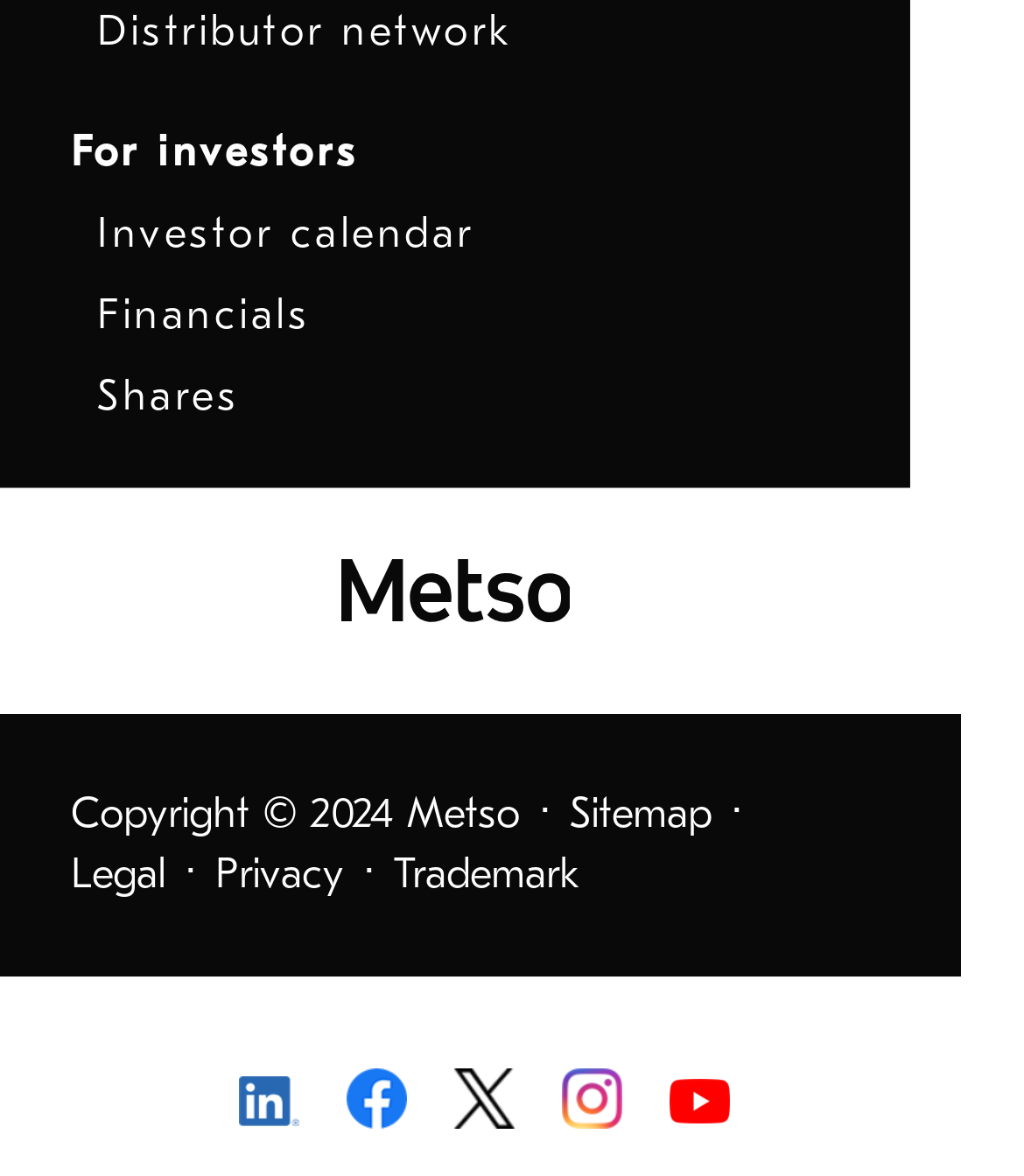Using the format (top-left x, top-left y, bottom-right x, bottom-right y), provide the bounding box coordinates for the described UI element. All values should be floating point numbers between 0 and 1: Investor calendar

[0.095, 0.178, 0.463, 0.218]